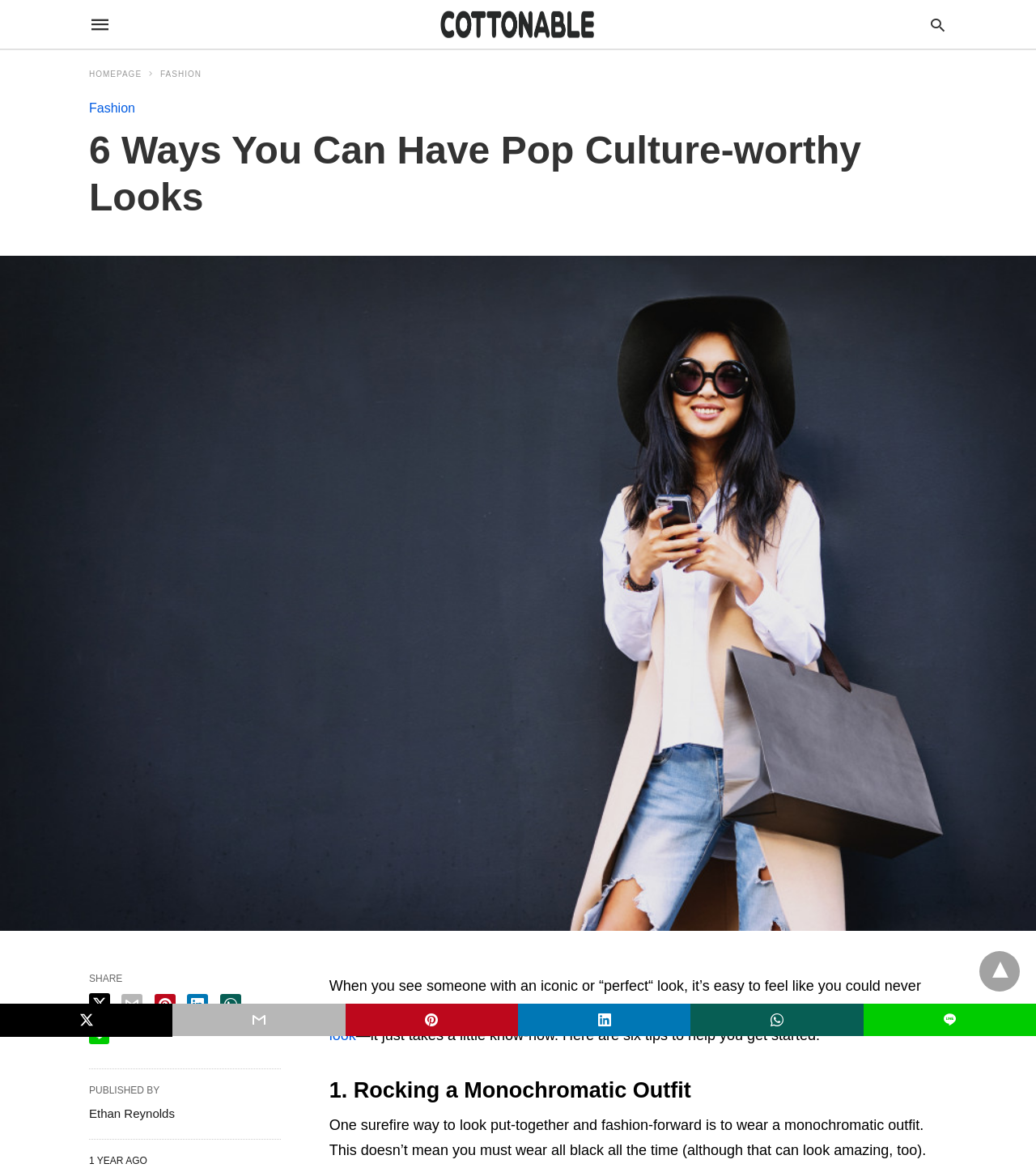Can you show the bounding box coordinates of the region to click on to complete the task described in the instruction: "Share the article on Twitter"?

[0.086, 0.85, 0.106, 0.869]